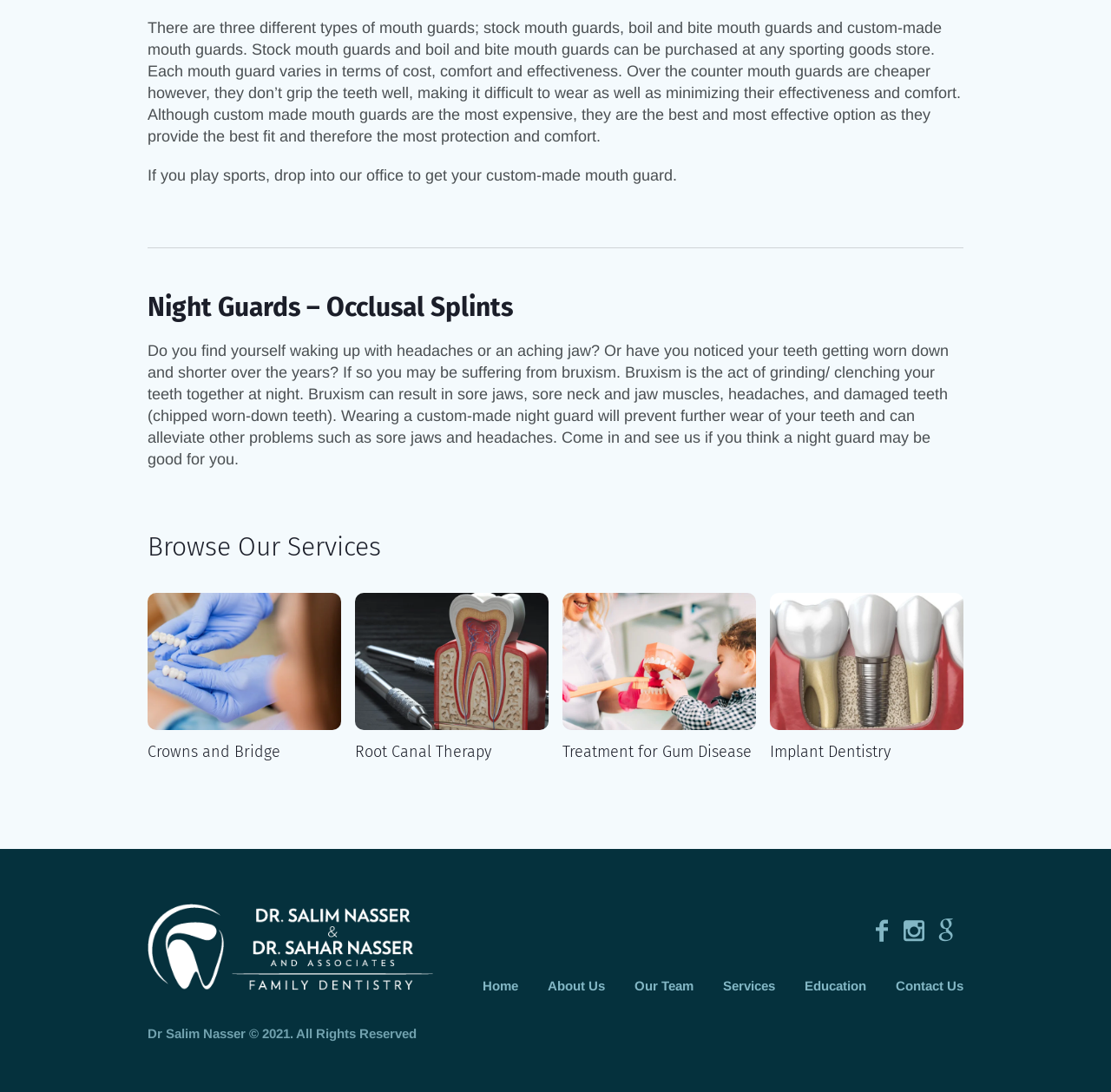Please determine the bounding box coordinates of the section I need to click to accomplish this instruction: "Contact Dr. Salim Nasser".

[0.133, 0.827, 0.39, 0.907]